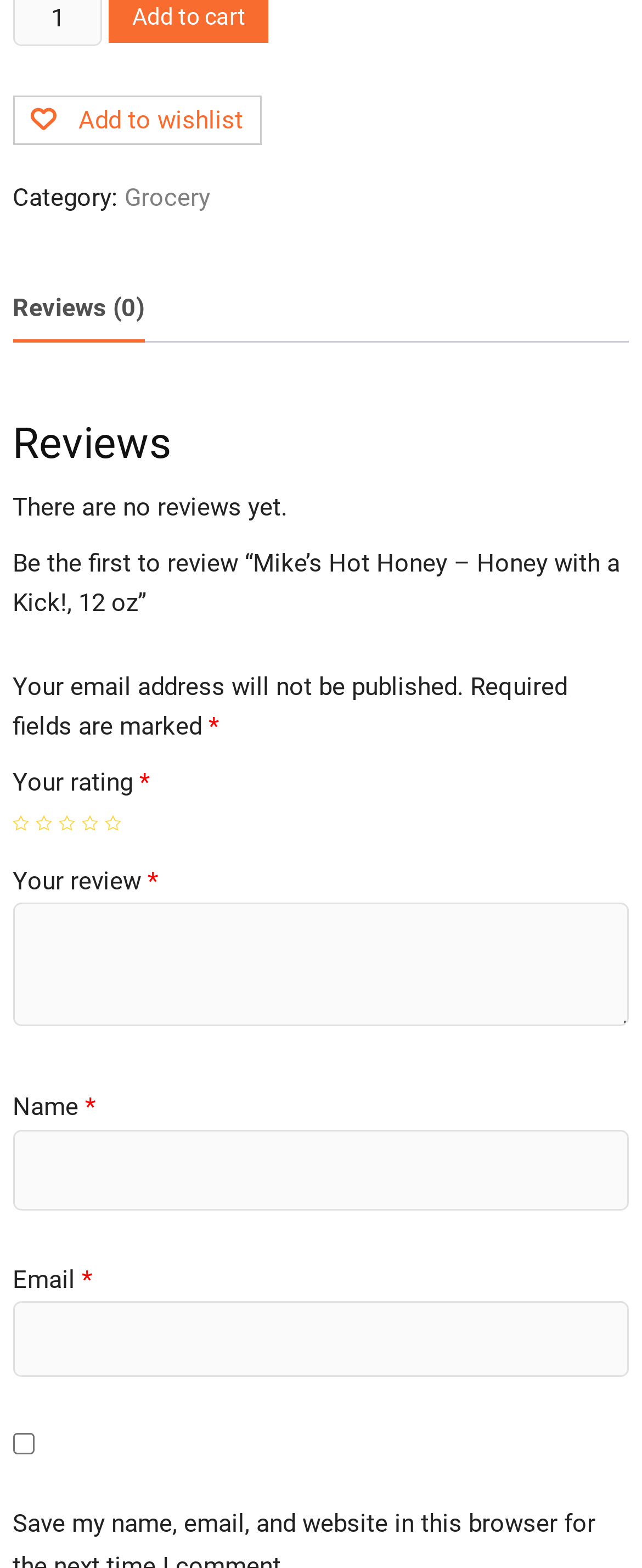What is required to submit a review? Look at the image and give a one-word or short phrase answer.

Name, email, and review